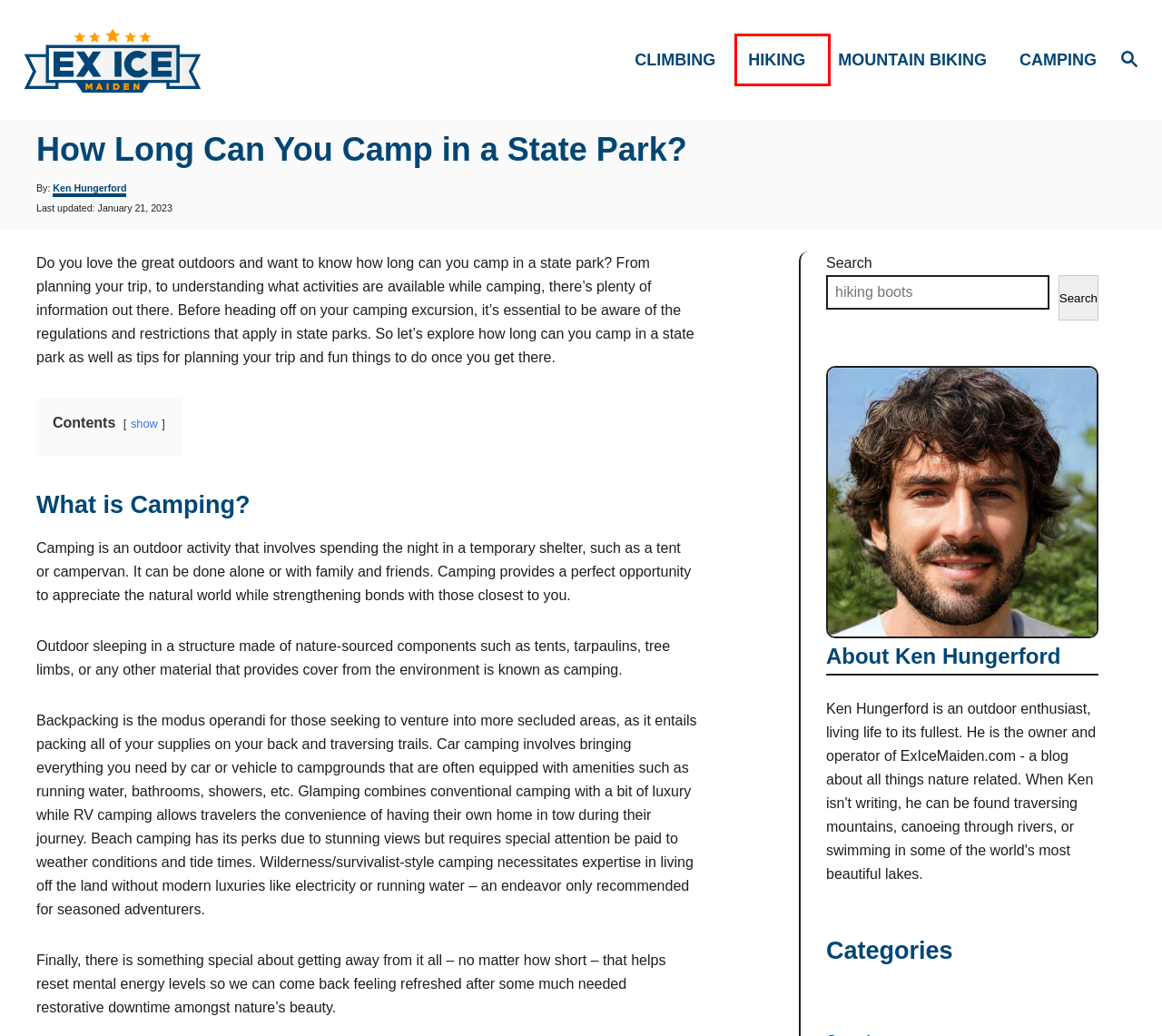Review the screenshot of a webpage that includes a red bounding box. Choose the most suitable webpage description that matches the new webpage after clicking the element within the red bounding box. Here are the candidates:
A. Category: Mountain Biking - ExiceMaiden.com
B. ExiceMaiden.com
C. Author: Ken Hungerford - ExiceMaiden.com
D. Why Were Old Camping Lanterns Radioactive? - ExiceMaiden.com
E. Category: Climbing - ExiceMaiden.com
F. Category: Hiking - ExiceMaiden.com
G. Category: Camping - ExiceMaiden.com
H. Best Water Filter for Hiking: Top Picks for Safe Hydration on Trails

F